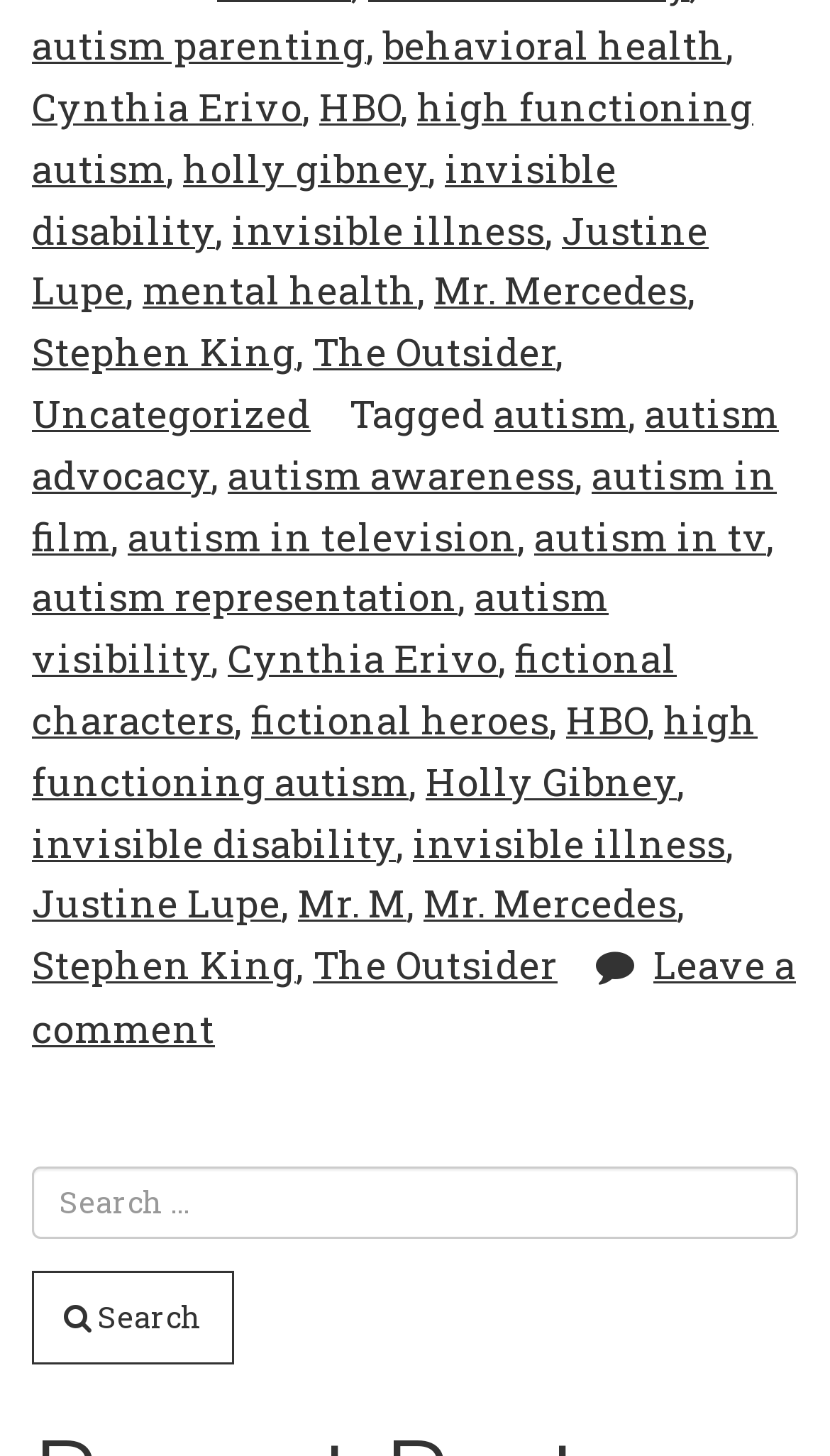Select the bounding box coordinates of the element I need to click to carry out the following instruction: "Leave a comment".

[0.038, 0.645, 0.959, 0.724]